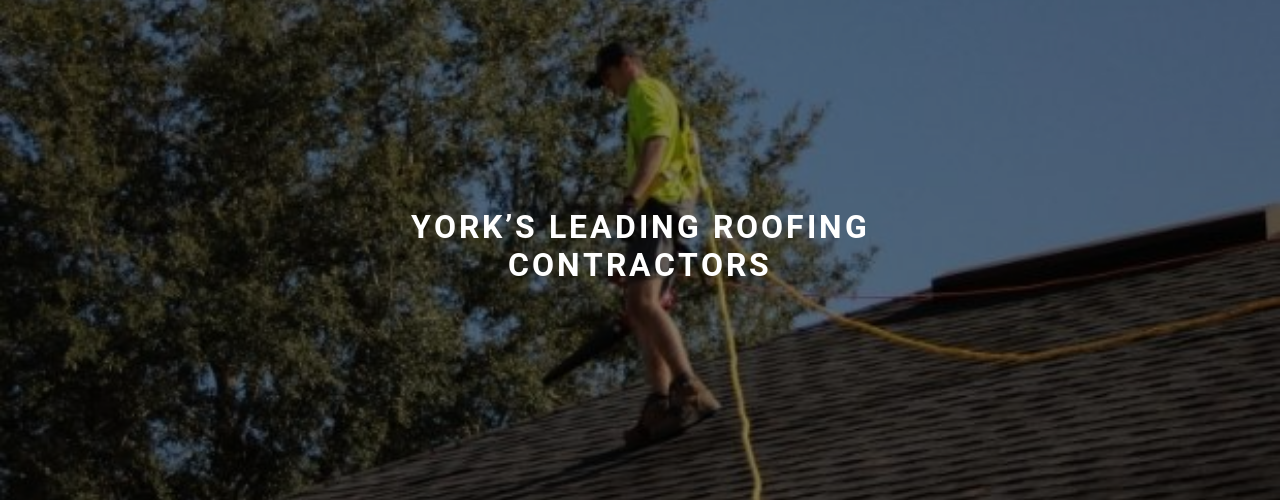What is the location served by the contractor?
Based on the image, provide a one-word or brief-phrase response.

York, PA